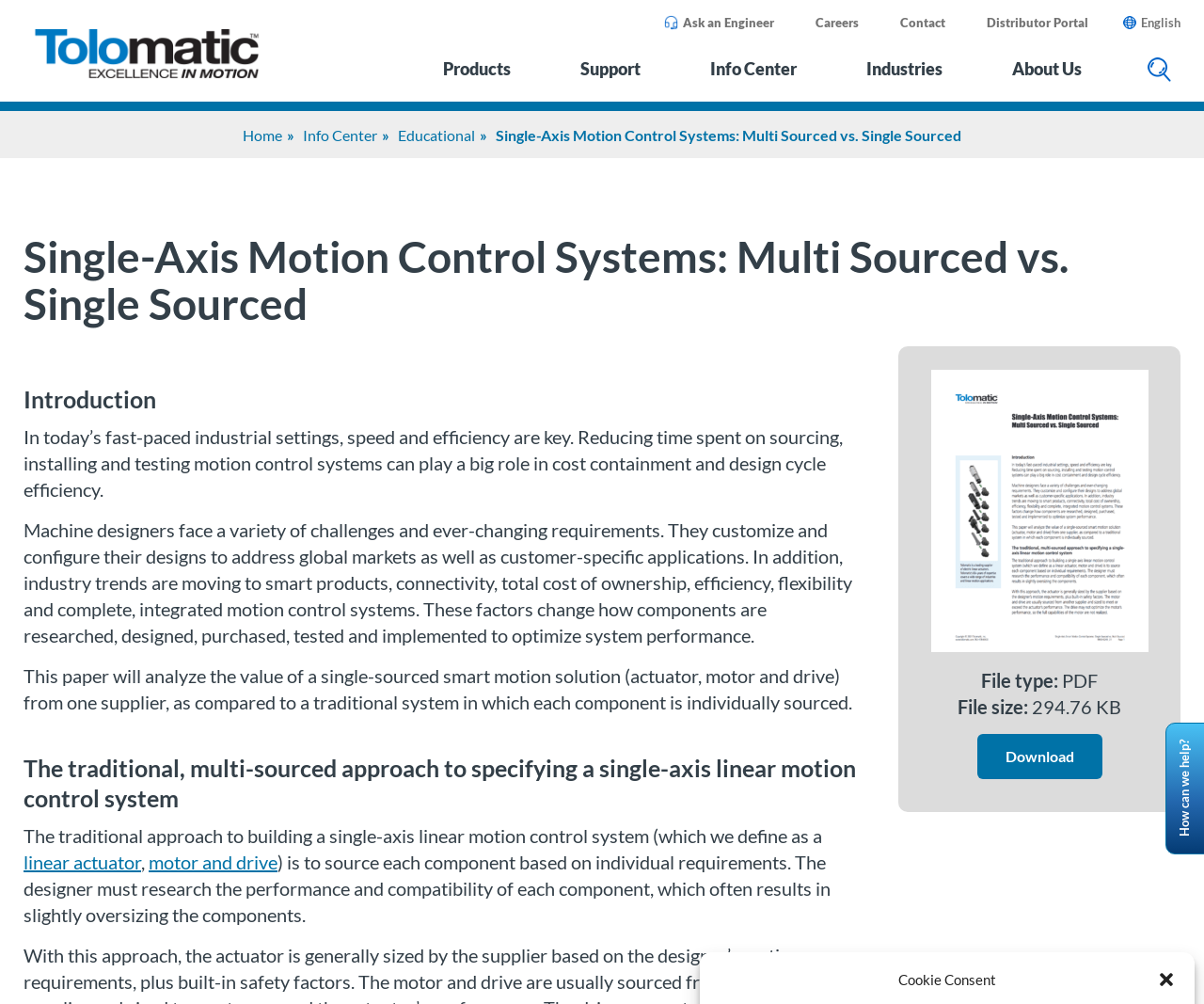Find the bounding box coordinates of the area to click in order to follow the instruction: "Click the 'How can we help?' button".

[0.969, 0.721, 0.998, 0.85]